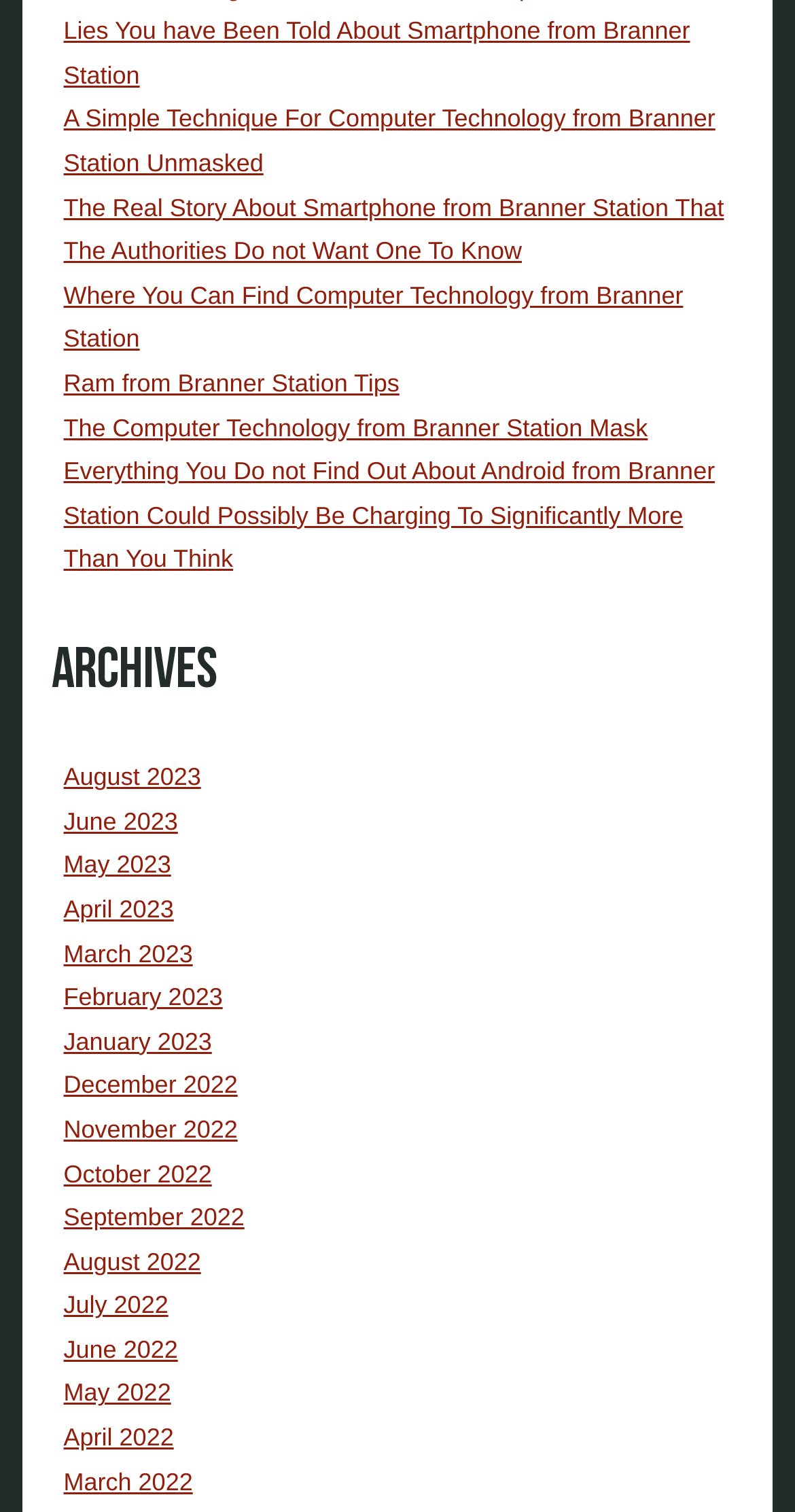Please locate the bounding box coordinates of the element's region that needs to be clicked to follow the instruction: "Explore Android from Branner Station". The bounding box coordinates should be provided as four float numbers between 0 and 1, i.e., [left, top, right, bottom].

[0.08, 0.302, 0.899, 0.379]